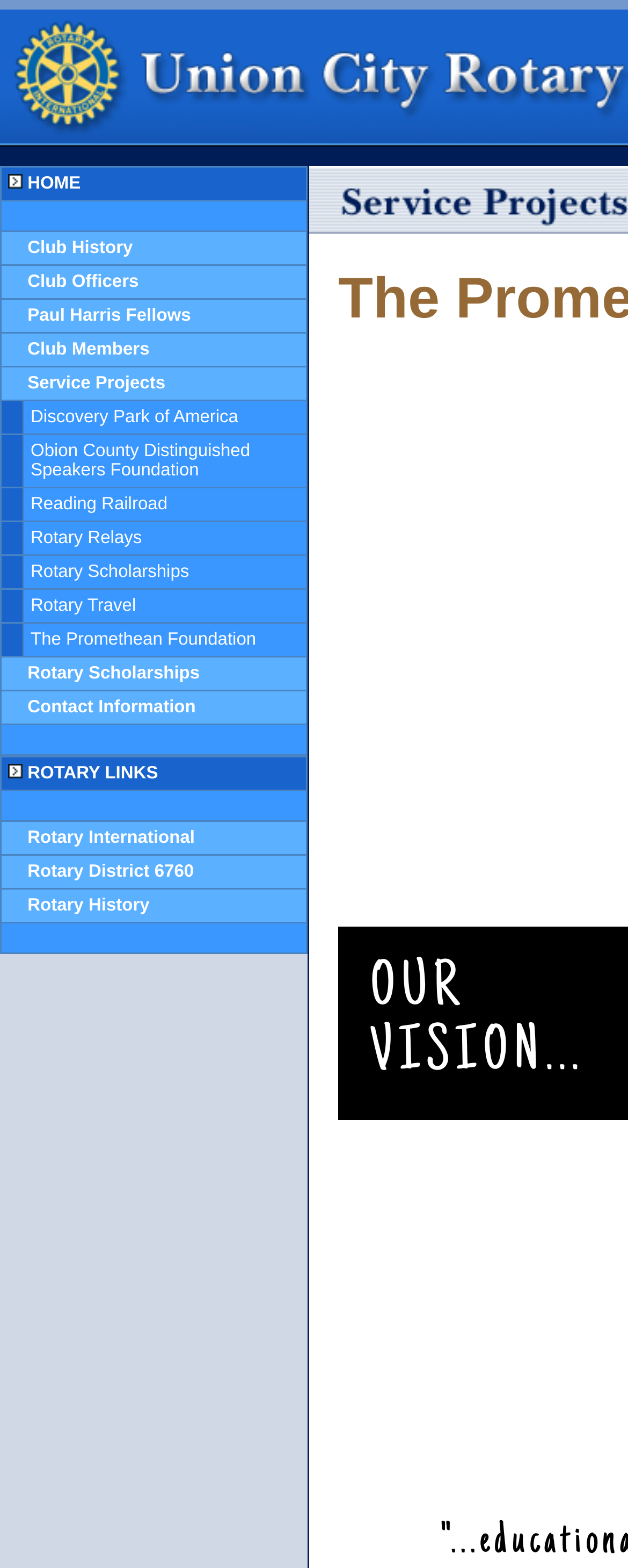Determine the bounding box coordinates for the area that needs to be clicked to fulfill this task: "Check Contact Information". The coordinates must be given as four float numbers between 0 and 1, i.e., [left, top, right, bottom].

[0.044, 0.445, 0.312, 0.457]